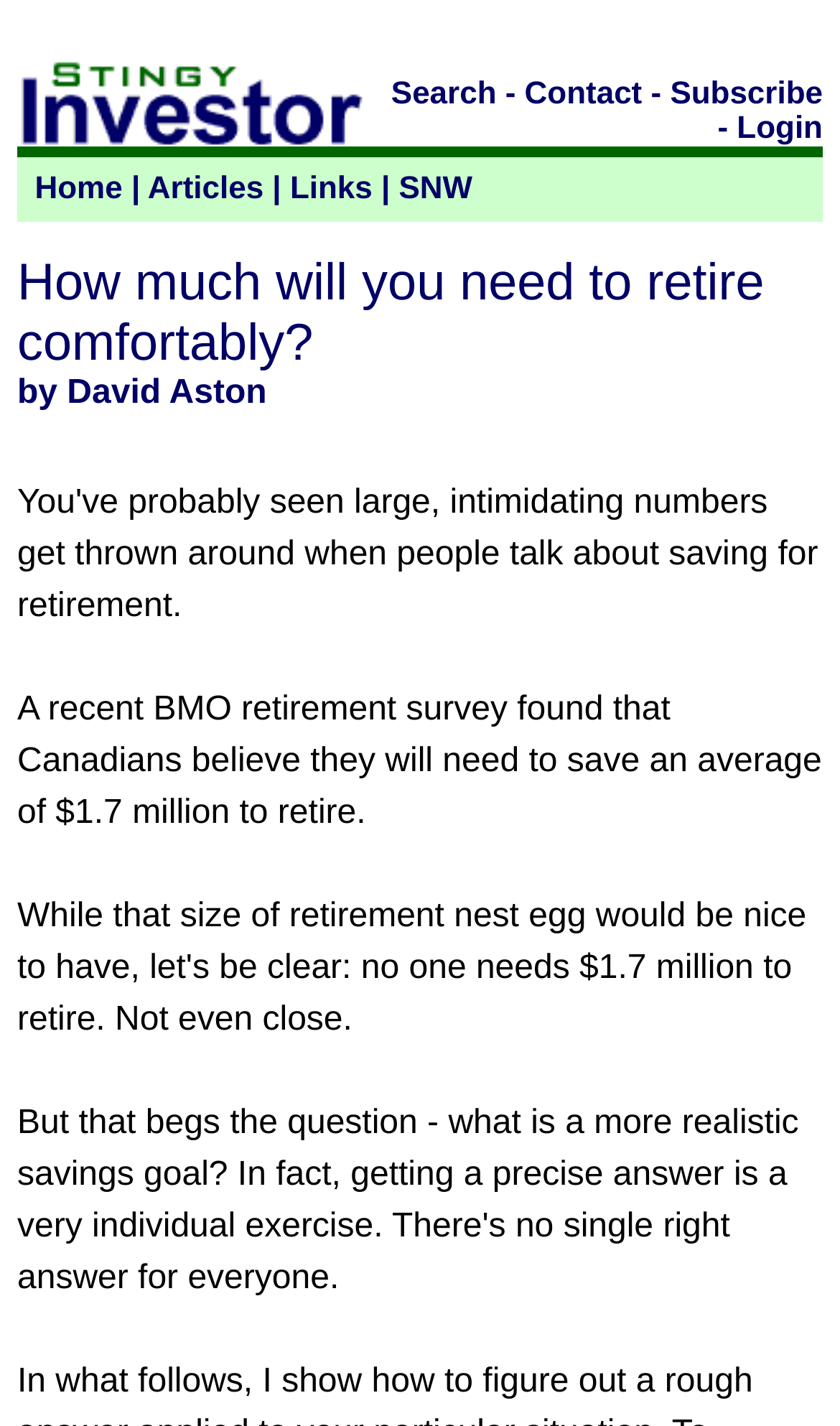Please provide the bounding box coordinates for the element that needs to be clicked to perform the following instruction: "Login to the website". The coordinates should be given as four float numbers between 0 and 1, i.e., [left, top, right, bottom].

[0.877, 0.079, 0.979, 0.103]